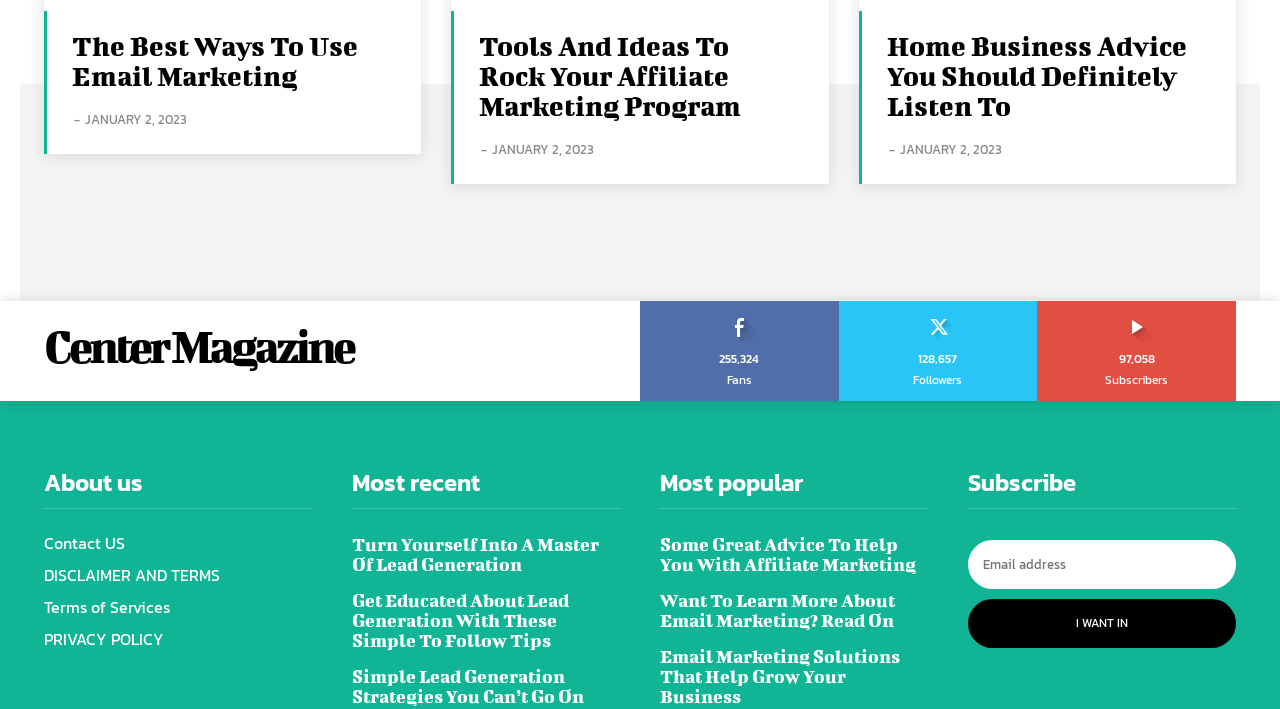What is the purpose of the textbox?
Answer with a single word or short phrase according to what you see in the image.

To input email